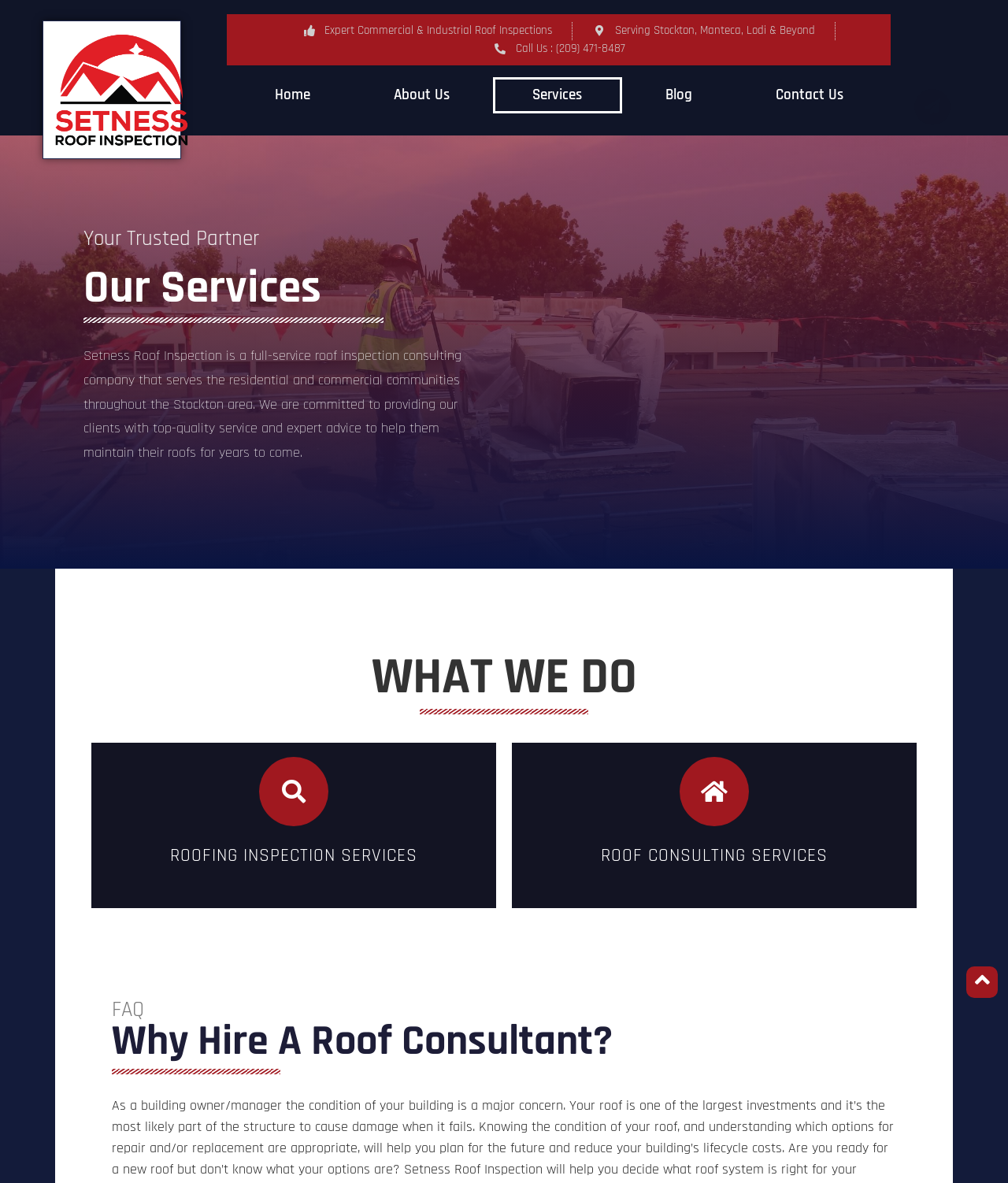Using the information in the image, could you please answer the following question in detail:
What is the company's main service?

I found the company's main service by looking at the top section of the webpage, where the company's introduction is written. The text 'Expert Commercial & Industrial Roof Inspections' and 'Our Services' heading suggest that the company's main service is roof inspection.